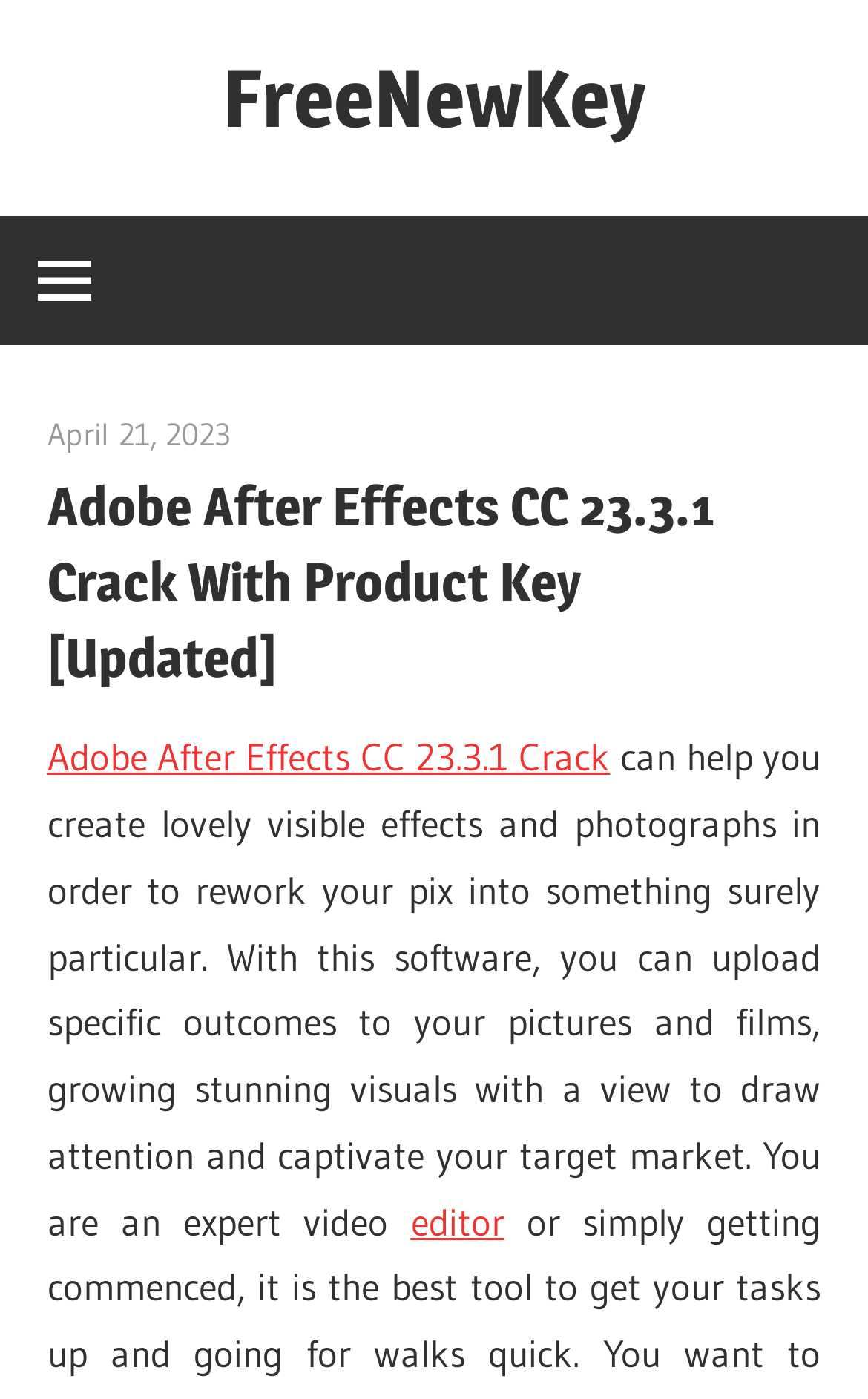Locate the bounding box for the described UI element: "April 21, 2023". Ensure the coordinates are four float numbers between 0 and 1, formatted as [left, top, right, bottom].

[0.054, 0.296, 0.265, 0.325]